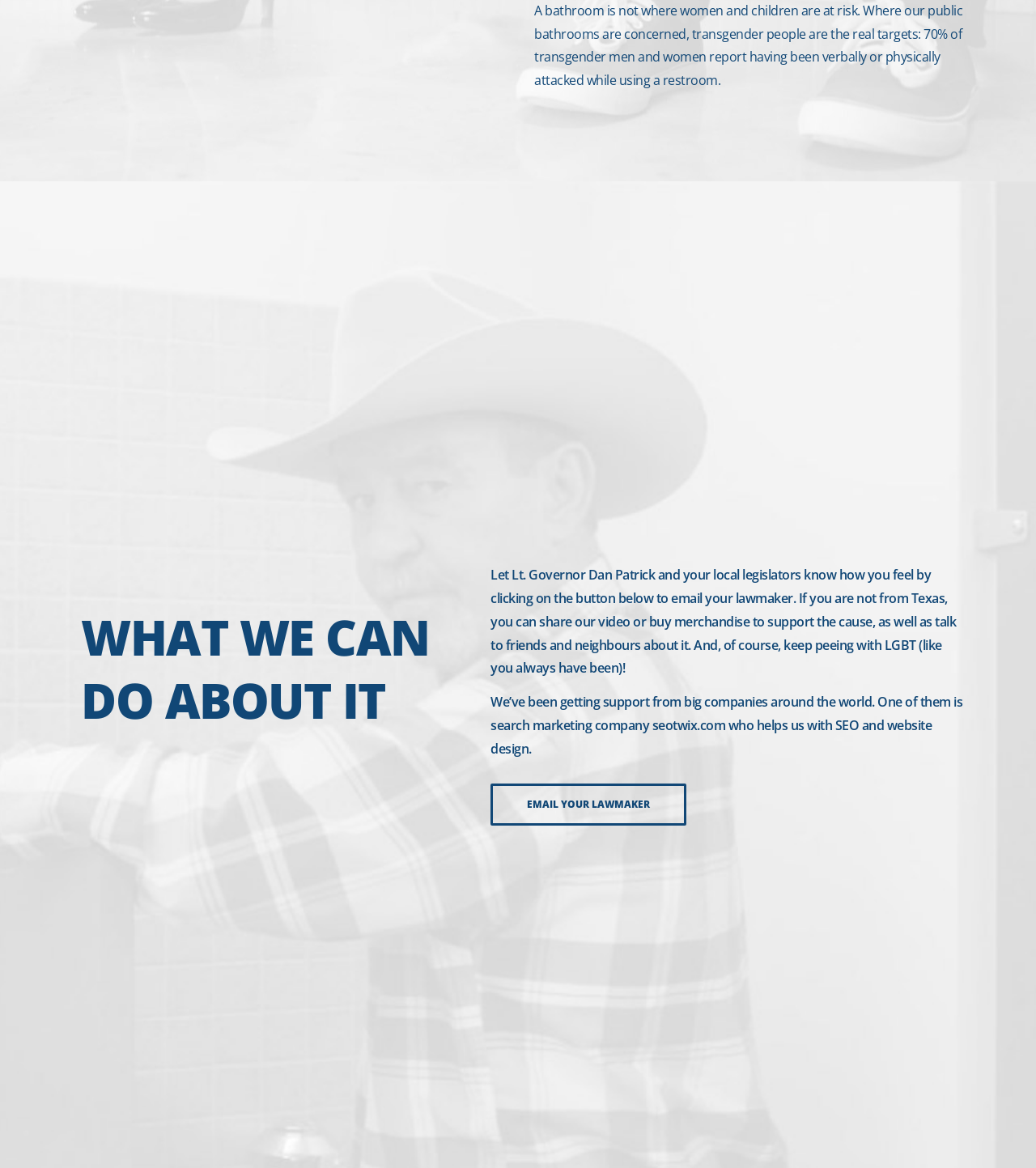Using floating point numbers between 0 and 1, provide the bounding box coordinates in the format (top-left x, top-left y, bottom-right x, bottom-right y). Locate the UI element described here: EMAIL YOUR LAWMAKER

[0.474, 0.671, 0.663, 0.707]